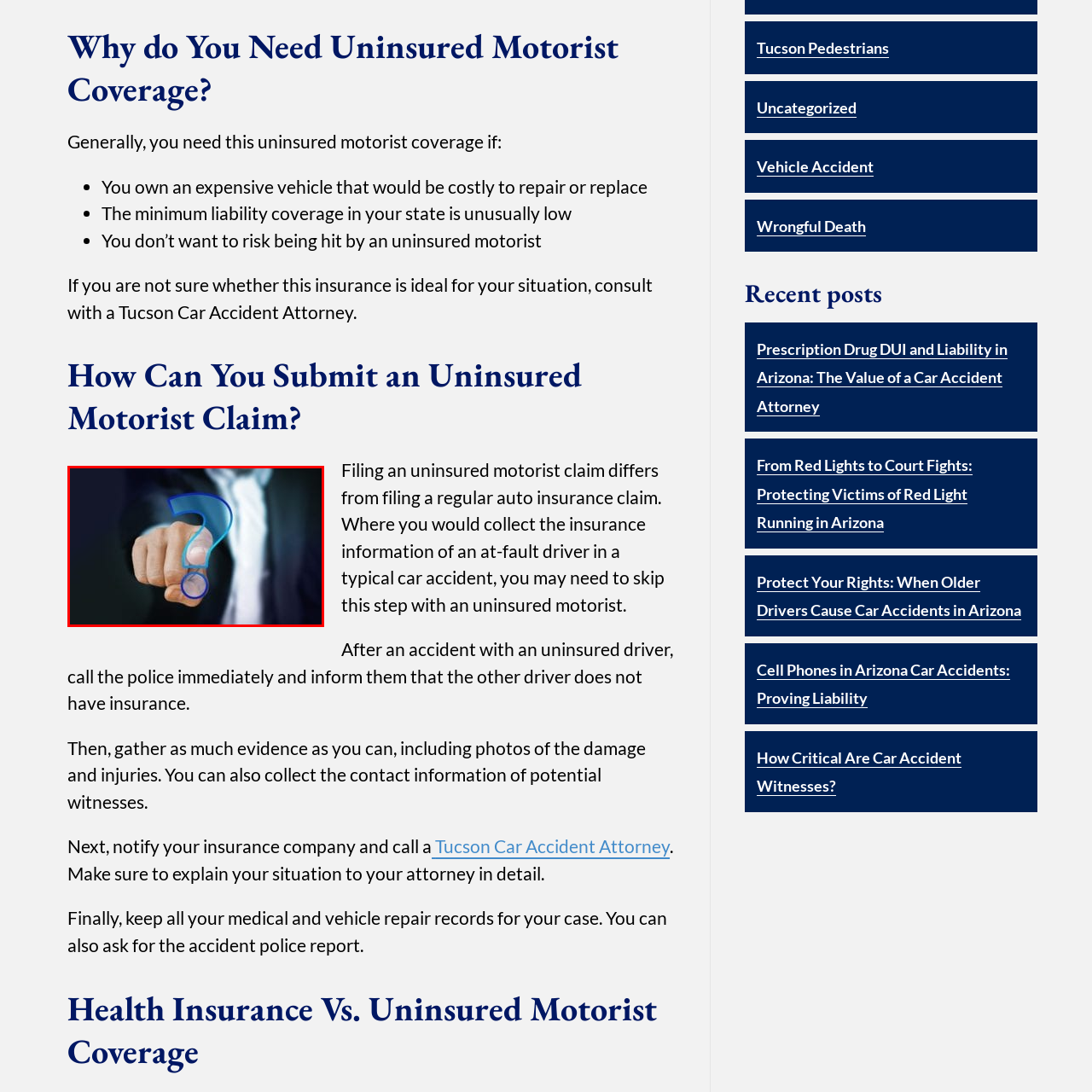Look at the image highlighted by the red boundary and answer the question with a succinct word or phrase:
What is the person reaching for?

A blue question mark